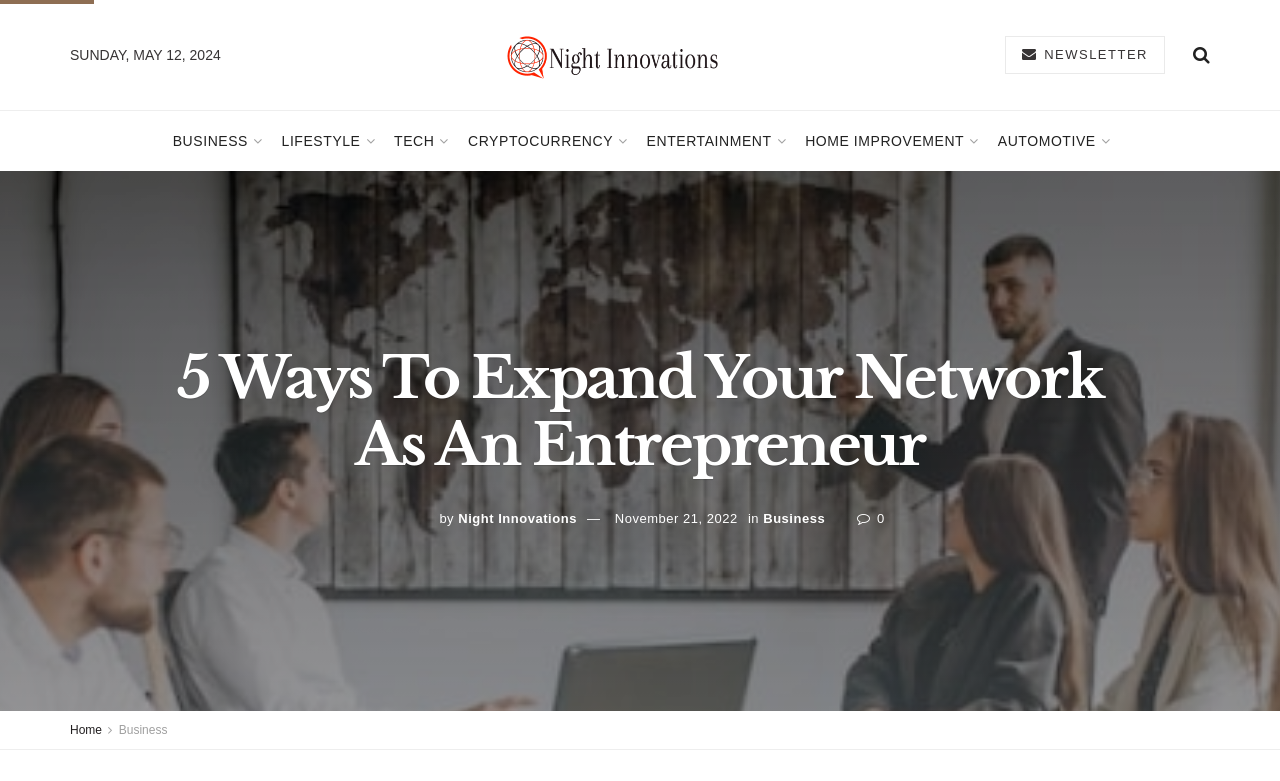Provide the bounding box coordinates of the section that needs to be clicked to accomplish the following instruction: "click on the 'Night Innovations' link."

[0.396, 0.038, 0.562, 0.102]